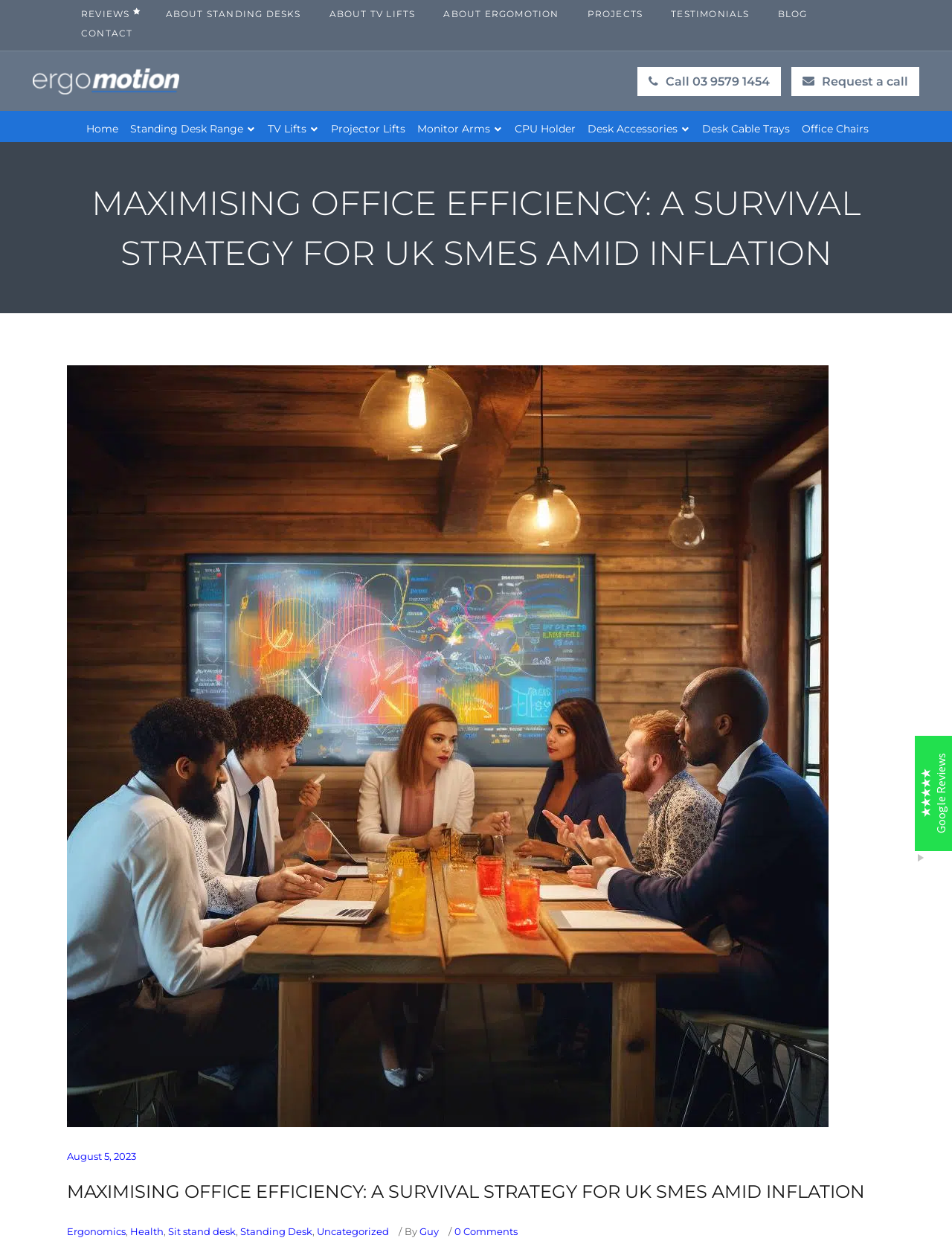Describe all the significant parts and information present on the webpage.

This webpage appears to be the homepage of a company called Ergomotion, which specializes in office furniture and ergonomics. At the top of the page, there is a navigation menu with links to various sections of the website, including "Reviews", "About Standing Desks", "About TV Lifts", "About Ergomotion", "Projects", "Testimonials", "Blog", and "Contact". Below the navigation menu, there is a logo of the company, which is accompanied by a phone number and a call-to-action button to request a call.

The main content of the page is divided into two sections. The left section features a heading that reads "Maximising Office Efficiency: A Survival Strategy for UK SMEs amid Inflation", which is followed by a brief article discussing the importance of office efficiency and survival strategies for small and medium-sized enterprises (SMEs) in the UK amid inflation. Below the article, there is a list of links to various products and services offered by Ergomotion, including standing desks, TV lifts, projector lifts, monitor arms, CPU holders, desk accessories, and office chairs.

The right section of the page features a series of customer testimonials, with headings that include the names of the customers and the dates of their reviews. Each testimonial is accompanied by a brief quote from the customer, praising the quality of Ergomotion's products and services. There is also a section that displays the company's Google reviews, with a rating of 5 out of 5 stars based on 261 reviews.

At the bottom of the page, there is a footer section that features links to various sections of the website, as well as a copyright notice and a mention of the company's social media presence.